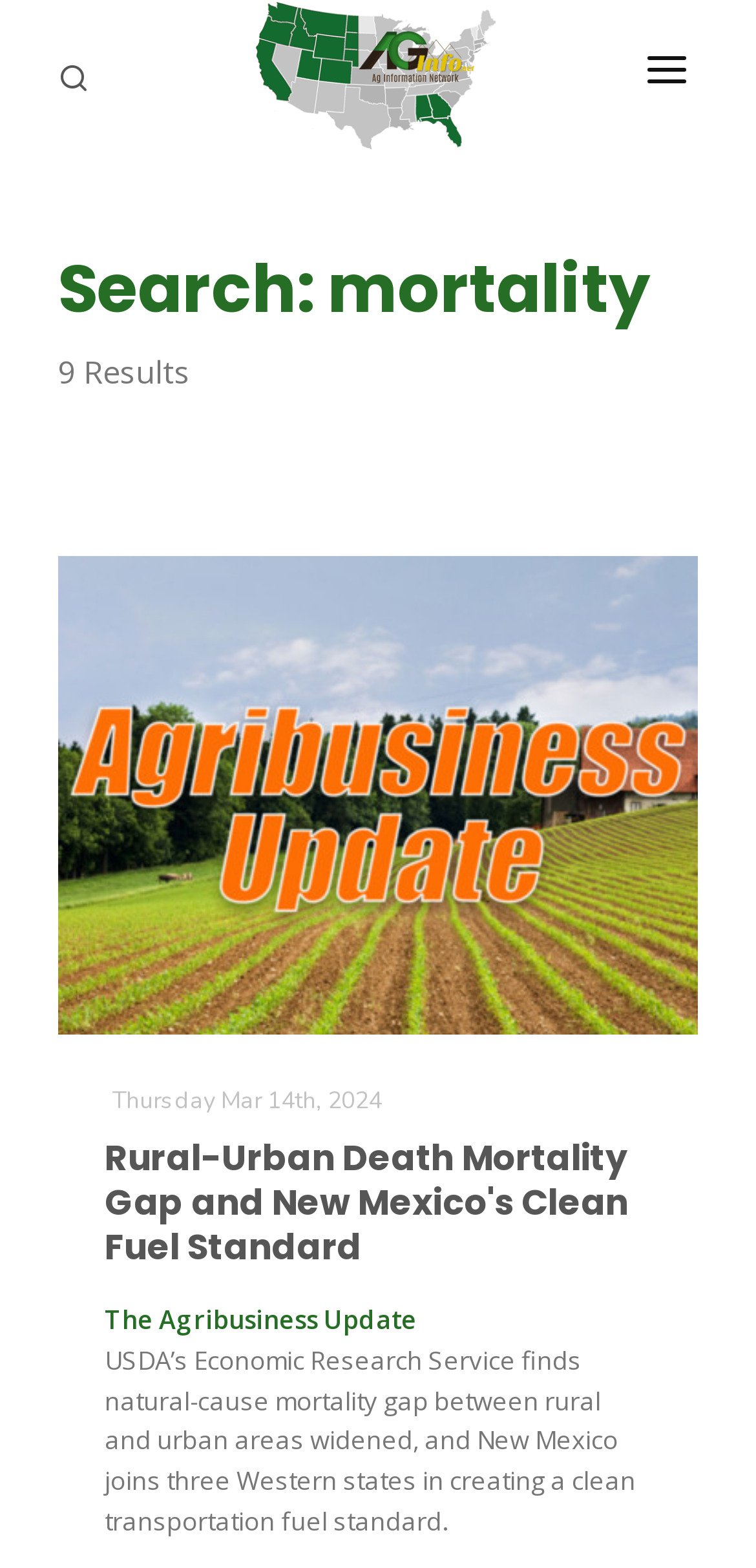What is the name of the program below 'Farm of the Future'?
Using the visual information, respond with a single word or phrase.

California Ag Today